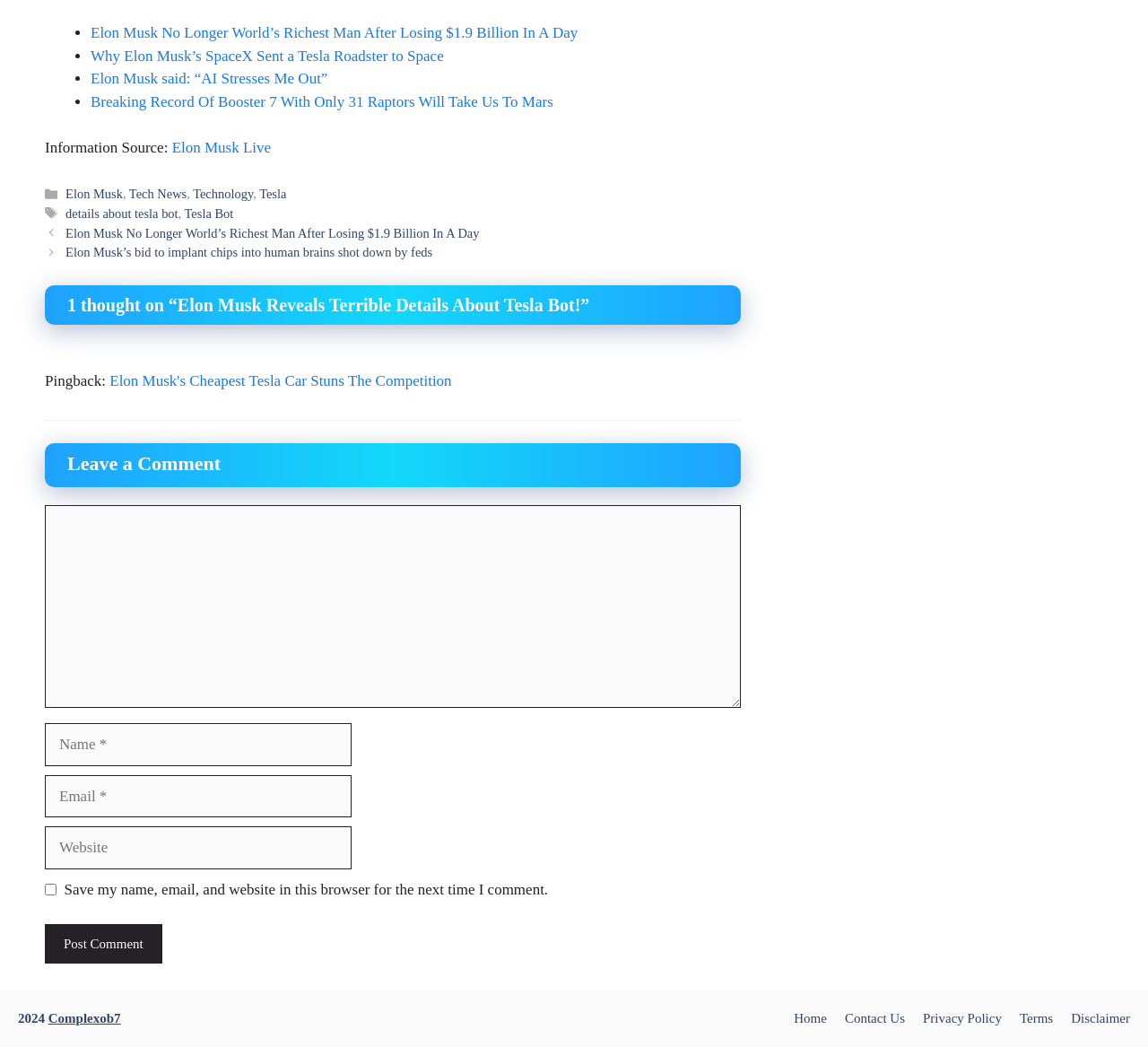How many headings are on the webpage?
Identify the answer in the screenshot and reply with a single word or phrase.

3